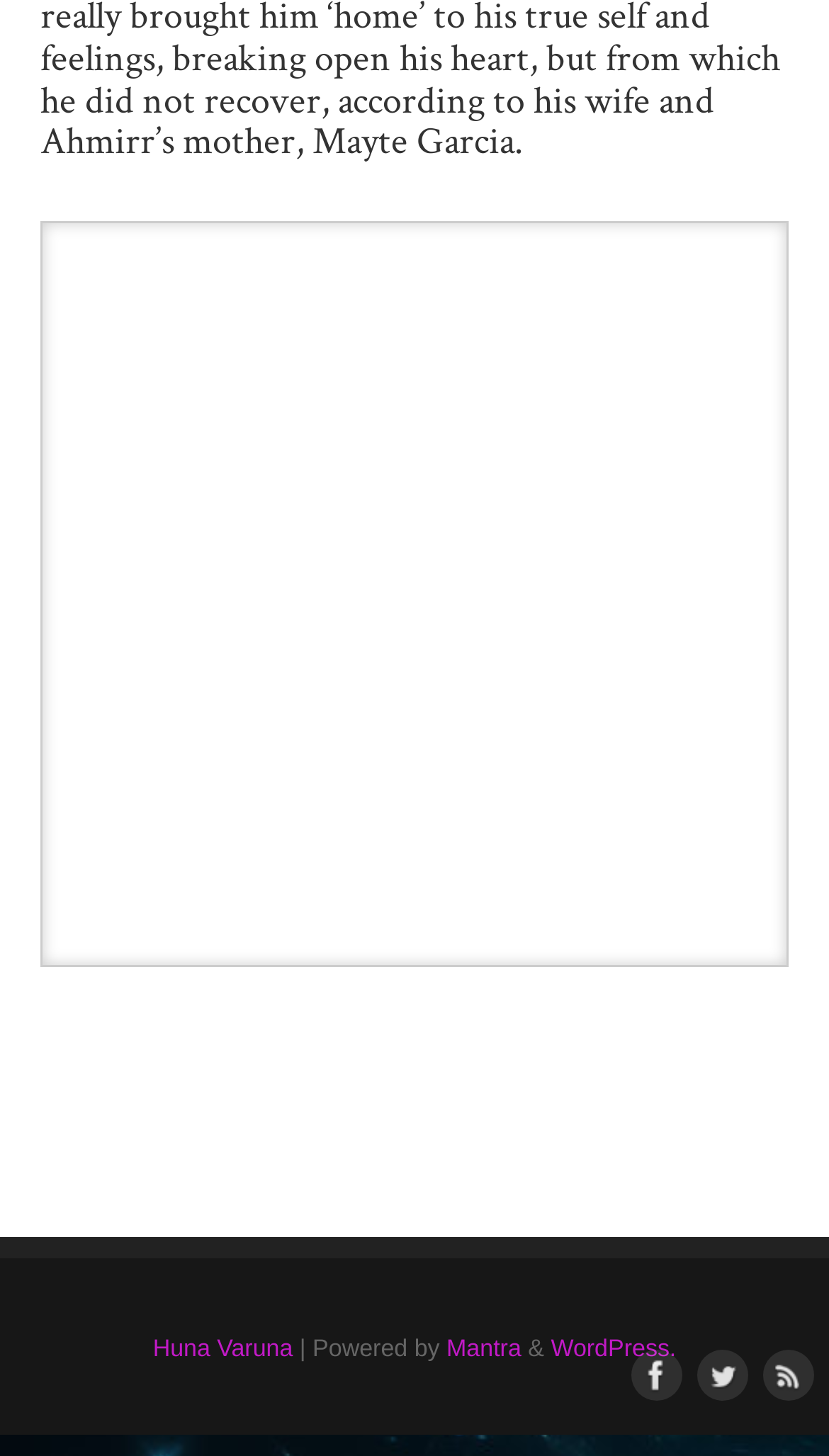Please answer the following question using a single word or phrase: 
What is the name of the mantra?

Huna Varuna